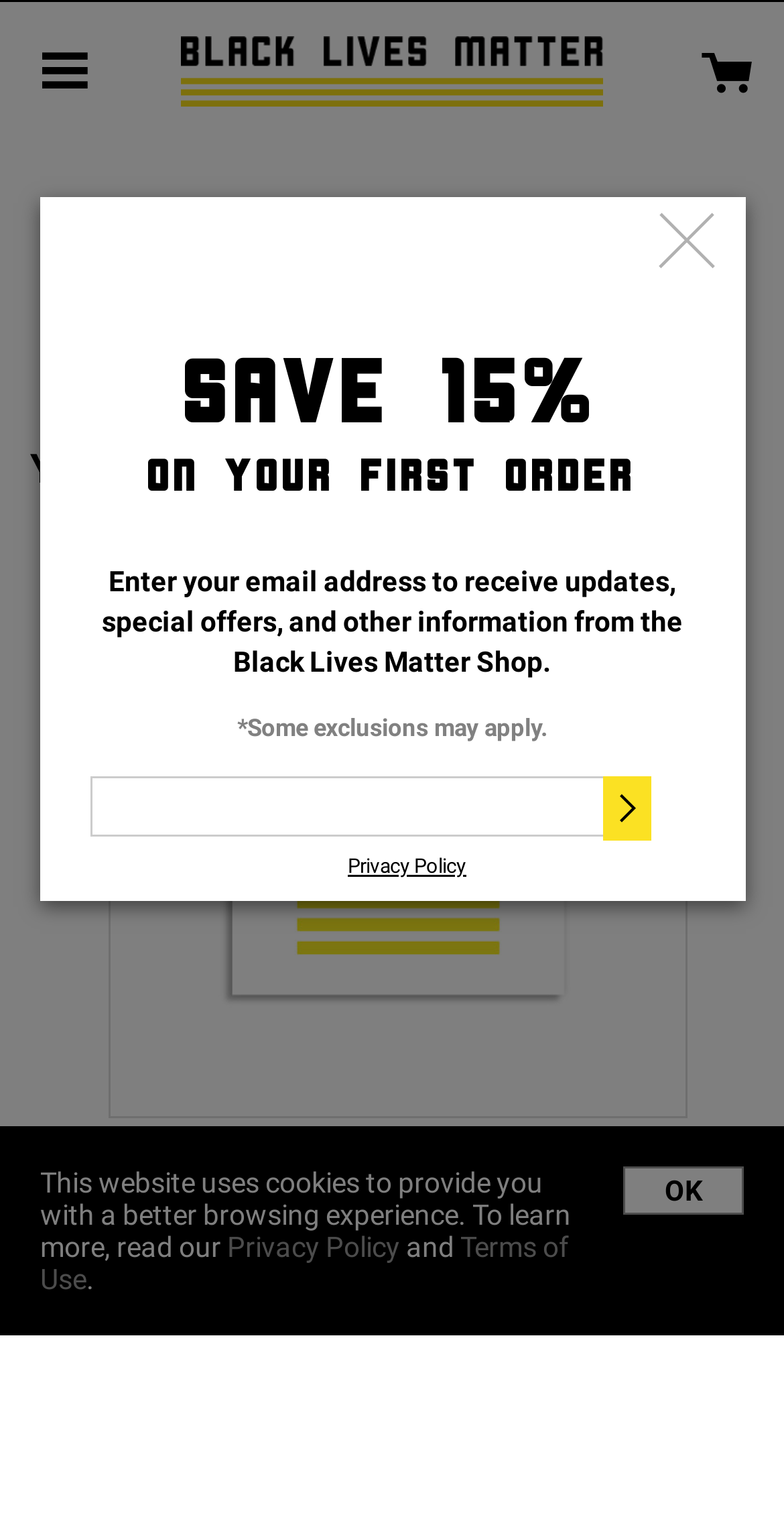What is the purpose of the 'Cart' link?
Could you please answer the question thoroughly and with as much detail as possible?

I found a link element with the text 'Cart' at the top-right corner of the webpage, with bounding box coordinates [0.854, 0.037, 0.962, 0.054]. This suggests that the link is used to view the shopping cart, where users can manage their orders.